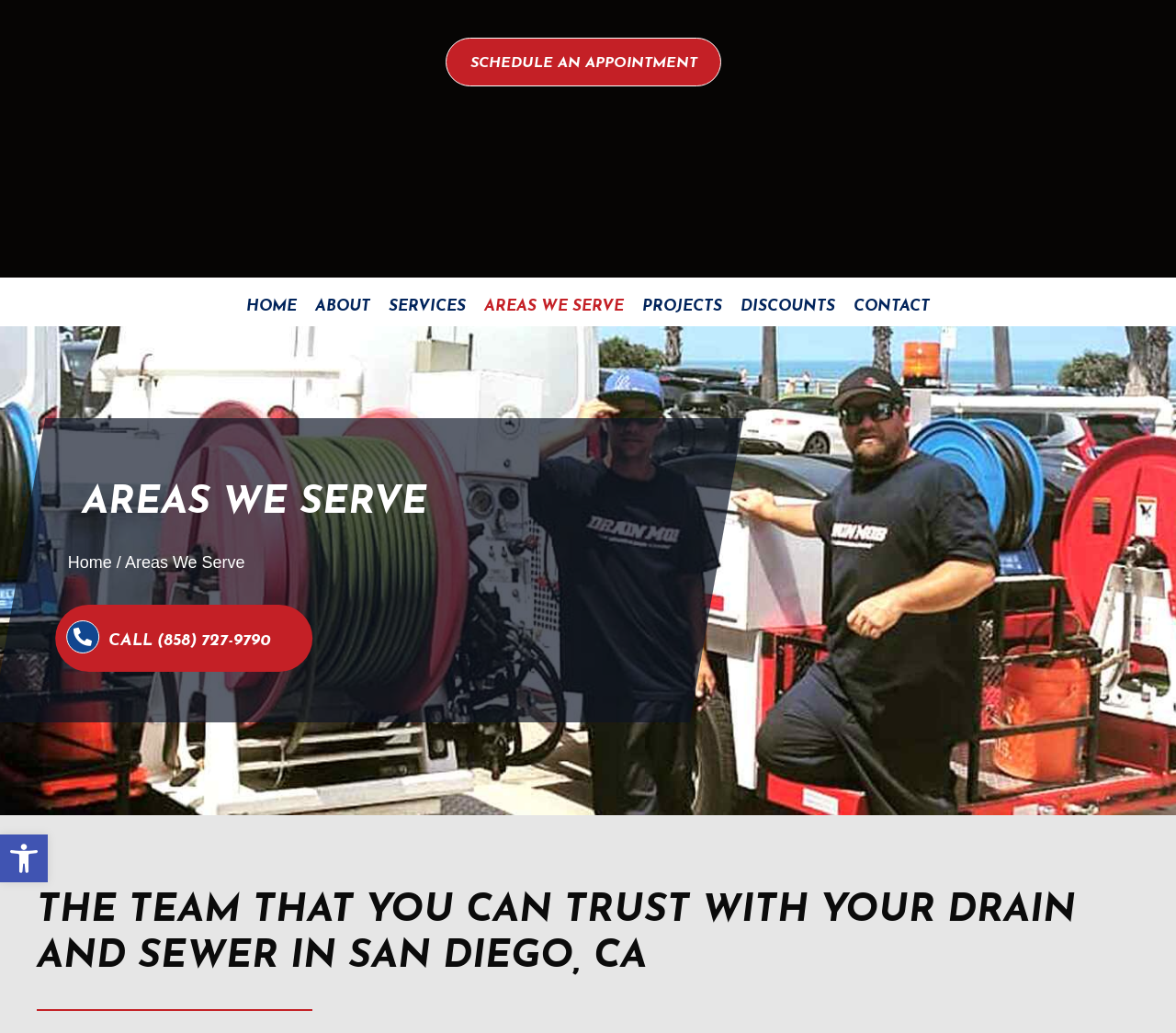Please identify the bounding box coordinates of where to click in order to follow the instruction: "Reserve a snorkeling or scuba diving spot".

None